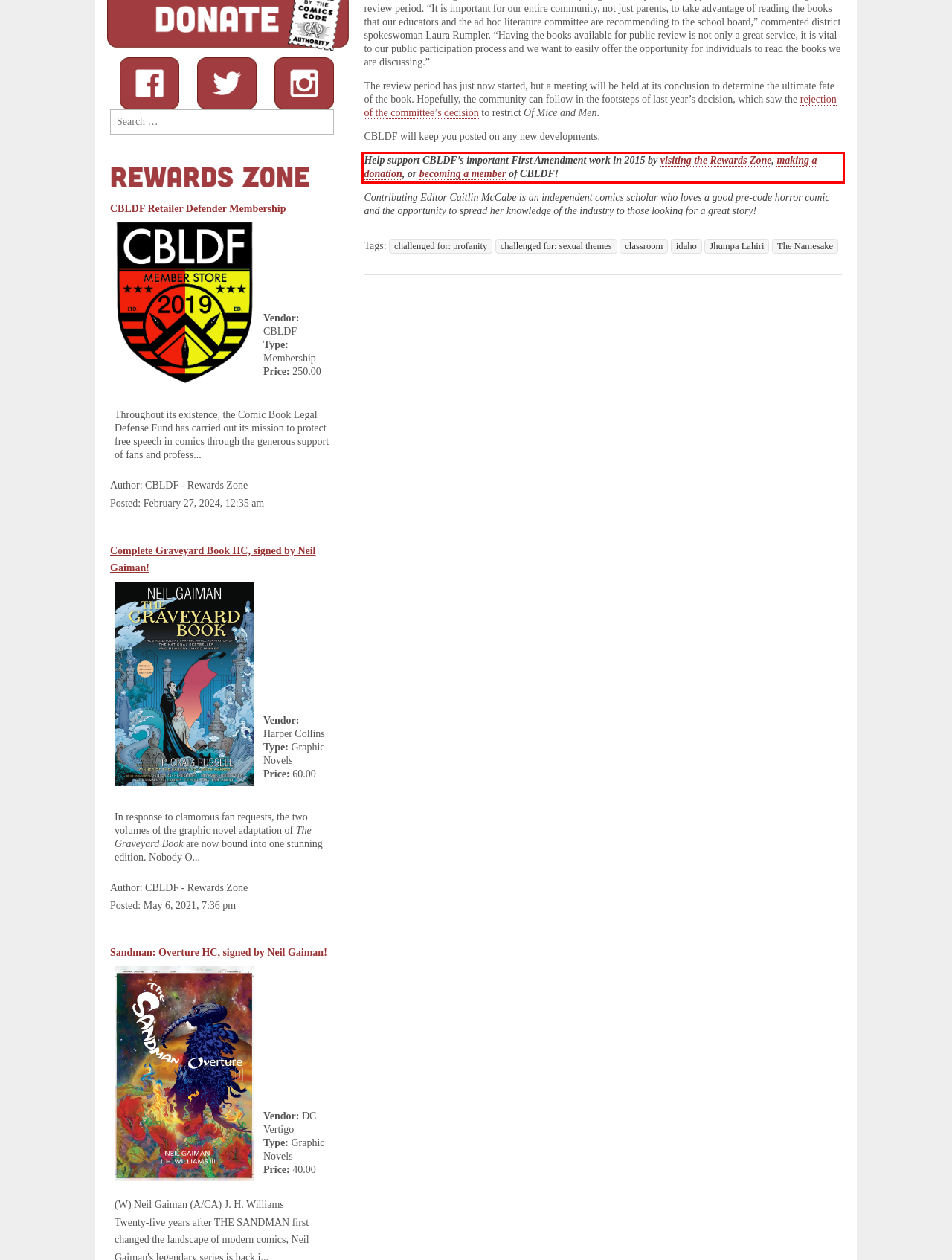Given the screenshot of a webpage, identify the red rectangle bounding box and recognize the text content inside it, generating the extracted text.

Help support CBLDF’s important First Amendment work in 2015 by visiting the Rewards Zone, making a donation, or becoming a member of CBLDF!